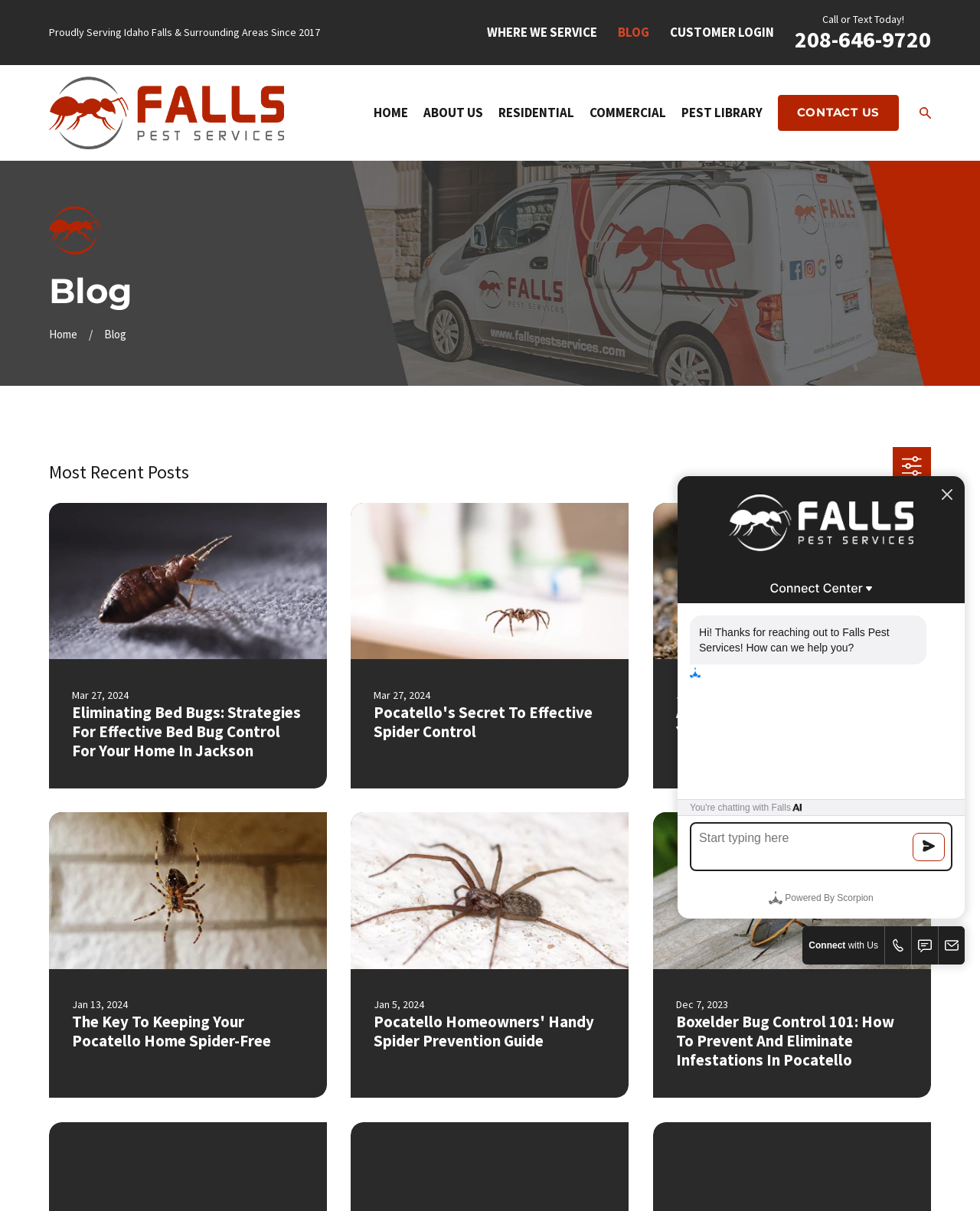Give the bounding box coordinates for this UI element: "Text". The coordinates should be four float numbers between 0 and 1, arranged as [left, top, right, bottom].

[0.93, 0.765, 0.957, 0.796]